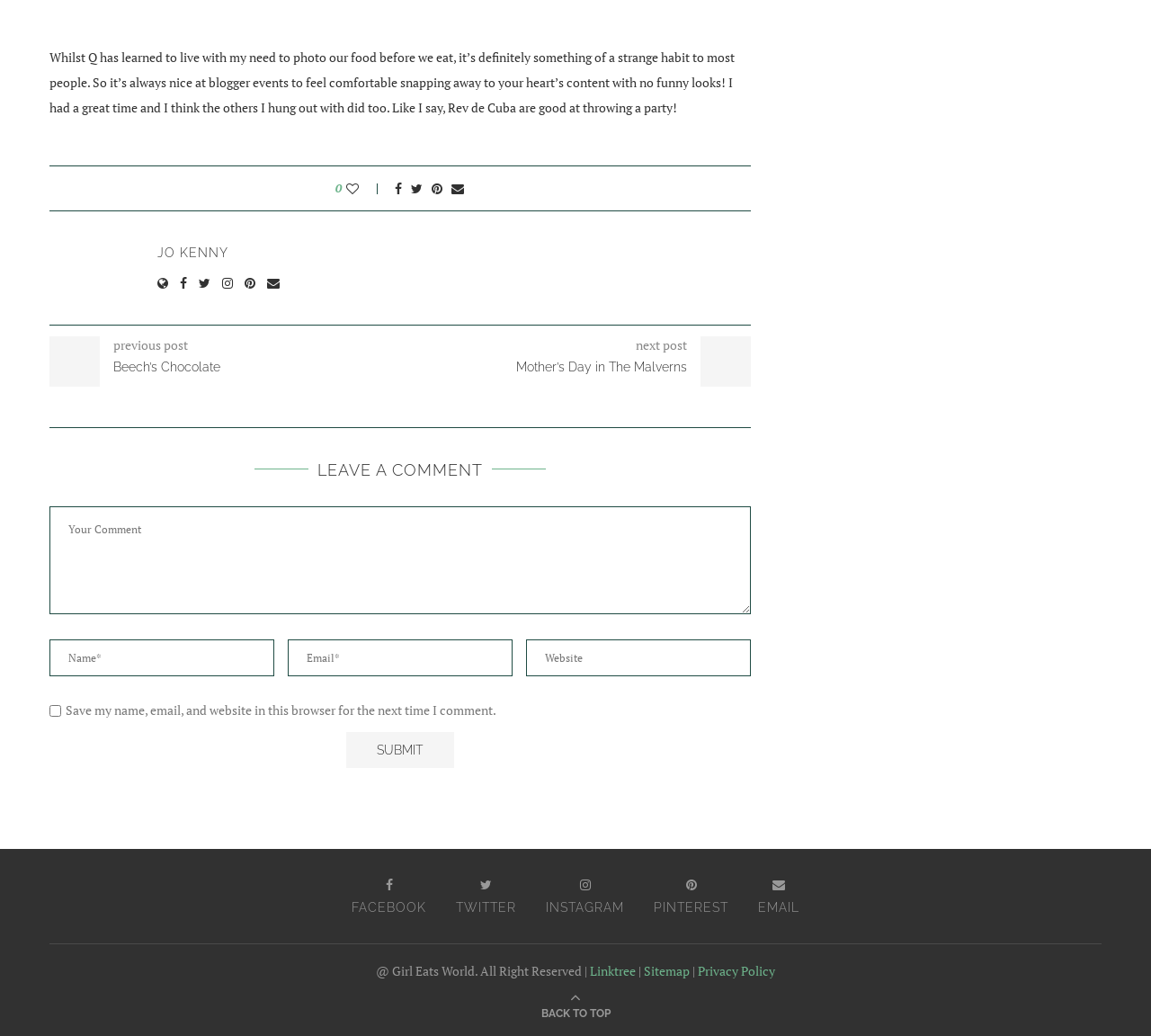What is the topic of the blog post?
Please provide a single word or phrase in response based on the screenshot.

Rev de Cuba party